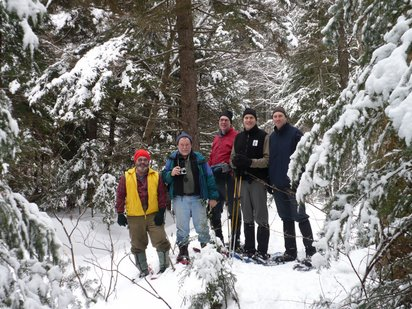Explain what the image portrays in a detailed manner.

In a picturesque winter setting, a group of five friends gathers amidst a snow-covered forest. The scene captures the essence of camaraderie and adventure, with the trees draped in fluffy white snow, creating a serene backdrop. The individuals are dressed warmly for the chilly weather, showcasing a variety of colorful winter attire. One person is holding a camera, suggesting they are capturing memories of this outdoor adventure, likely snowshoeing based on the equipment seen in the image. The mix of personalities and warm smiles reflects a shared joy in exploring the winter landscape together, making for a delightful day spent in nature's beauty.